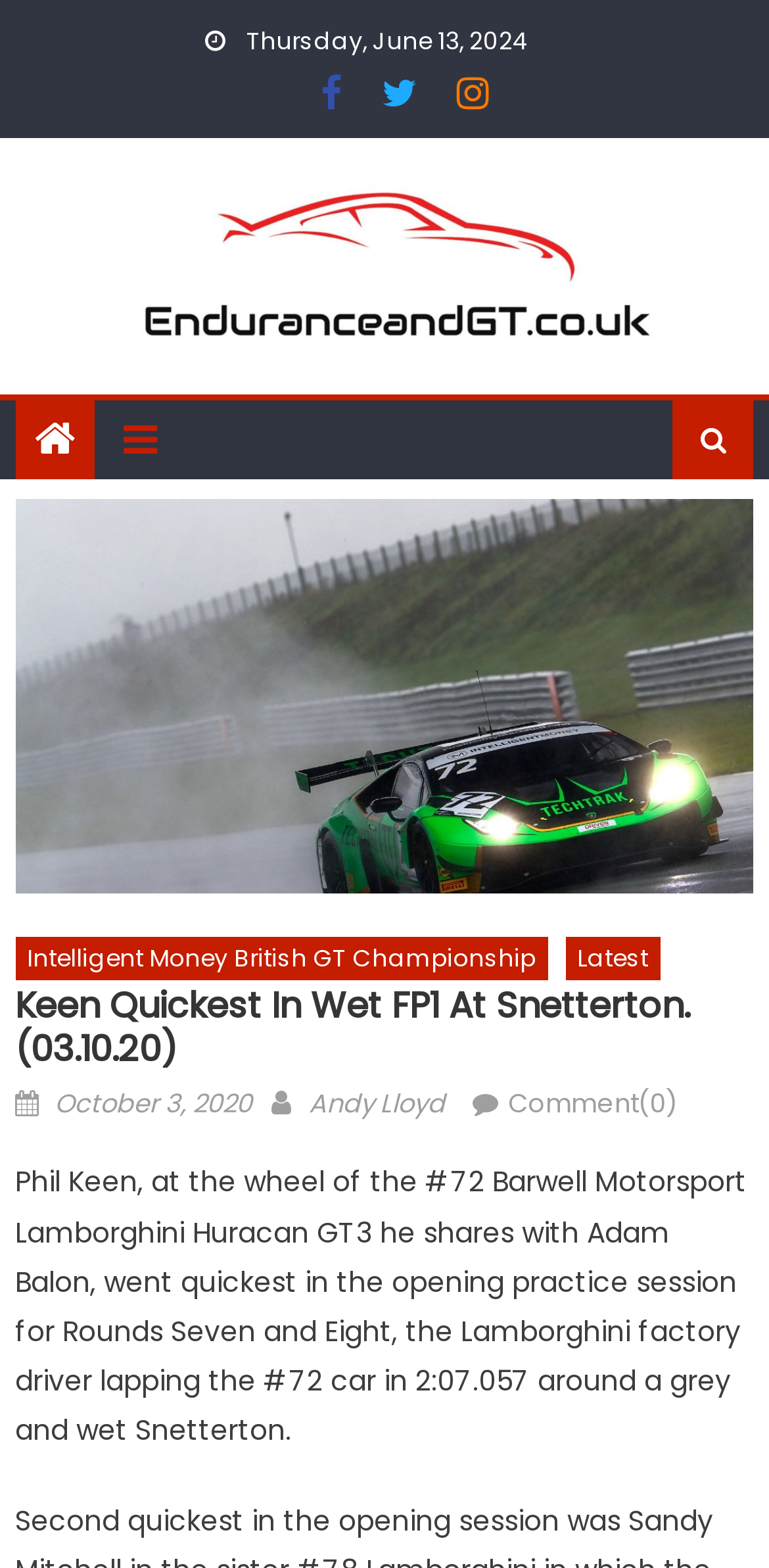Identify and extract the main heading of the webpage.

Keen Quickest In Wet FP1 At Snetterton. (03.10.20)